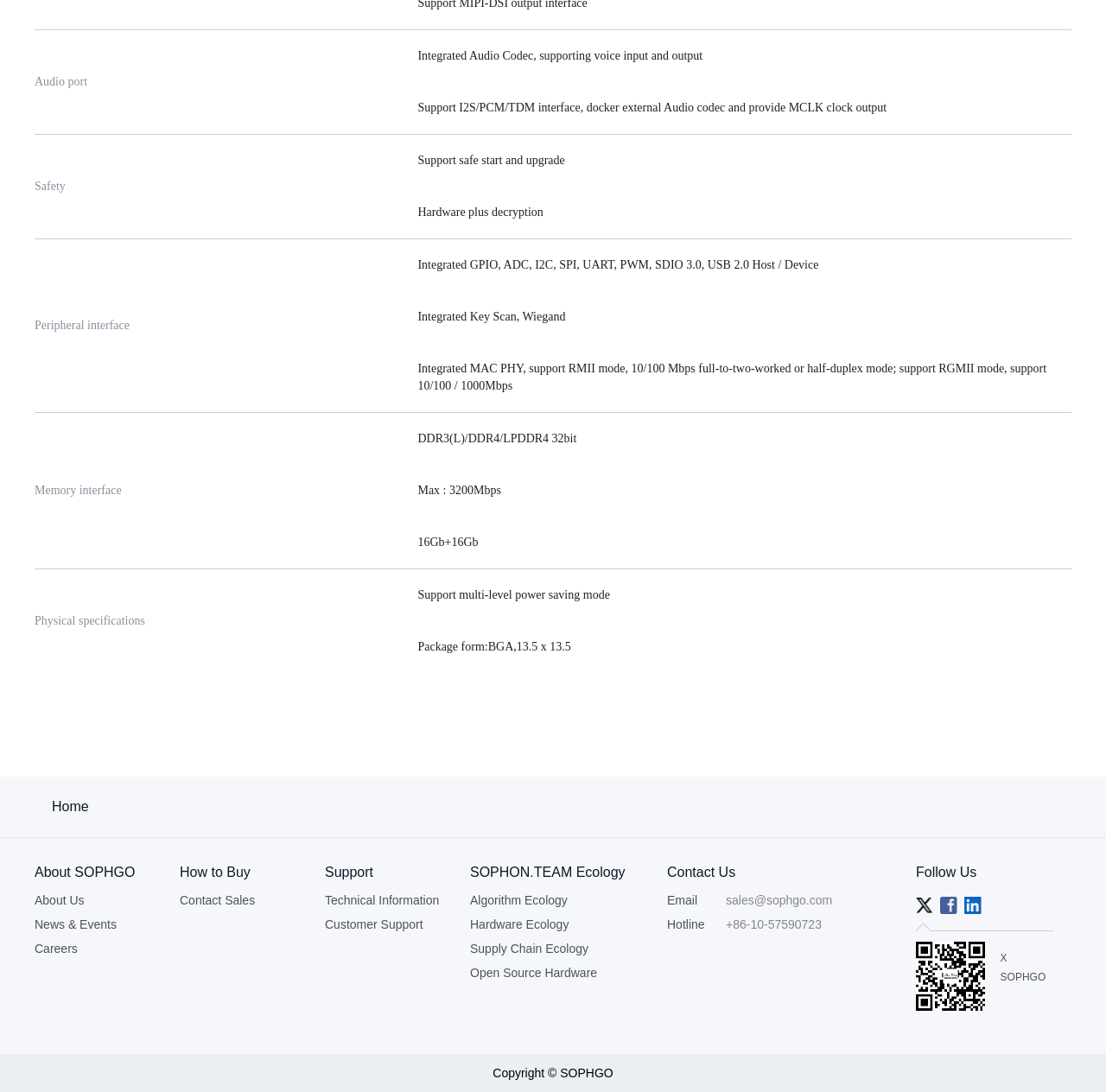Utilize the details in the image to thoroughly answer the following question: What is the maximum memory speed?

I found a StaticText element with the text 'Max : 3200Mbps' under the 'Memory interface' section, which indicates that the maximum memory speed is 3200Mbps.